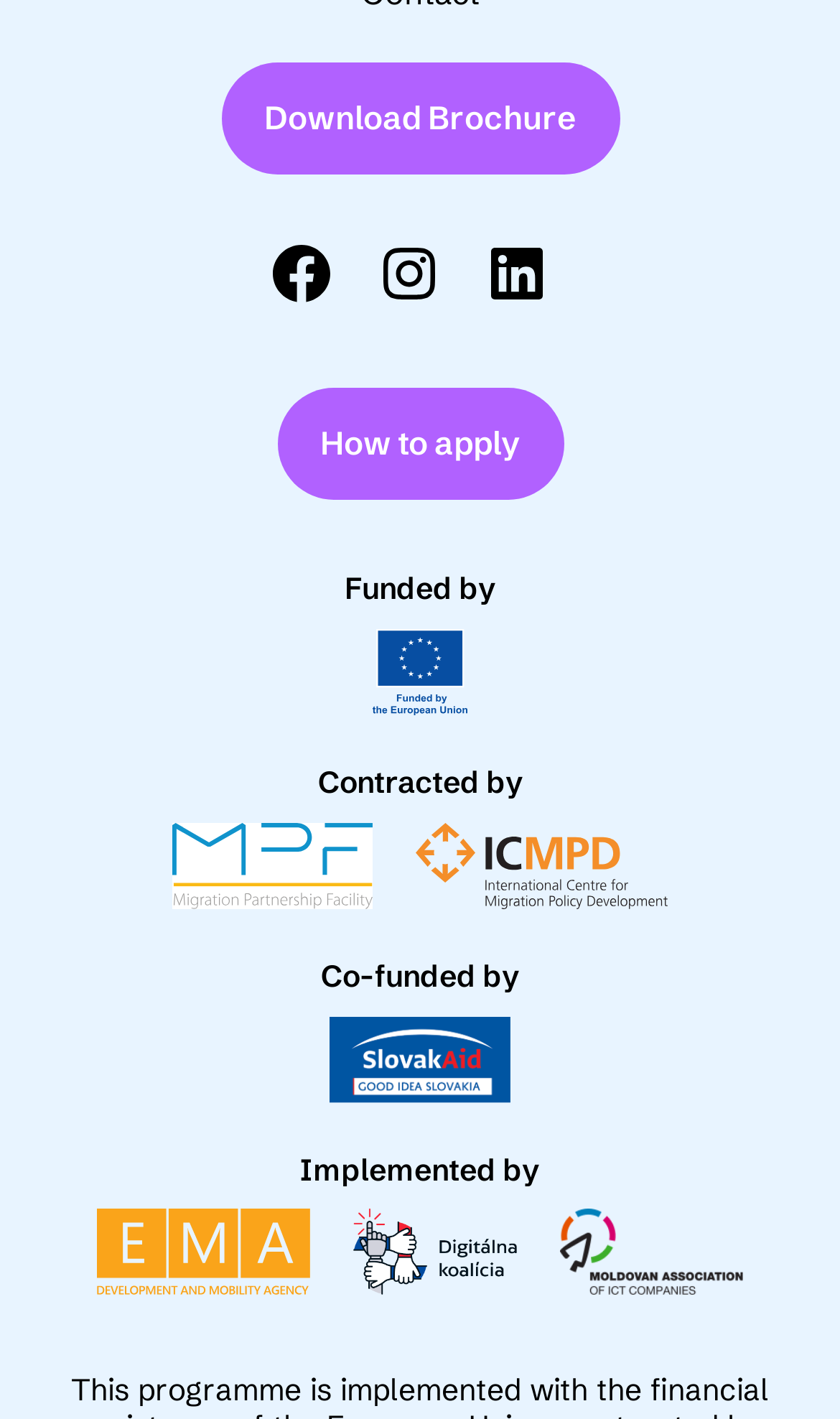Identify the bounding box coordinates for the UI element described as follows: How to apply. Use the format (top-left x, top-left y, bottom-right x, bottom-right y) and ensure all values are floating point numbers between 0 and 1.

[0.329, 0.273, 0.671, 0.352]